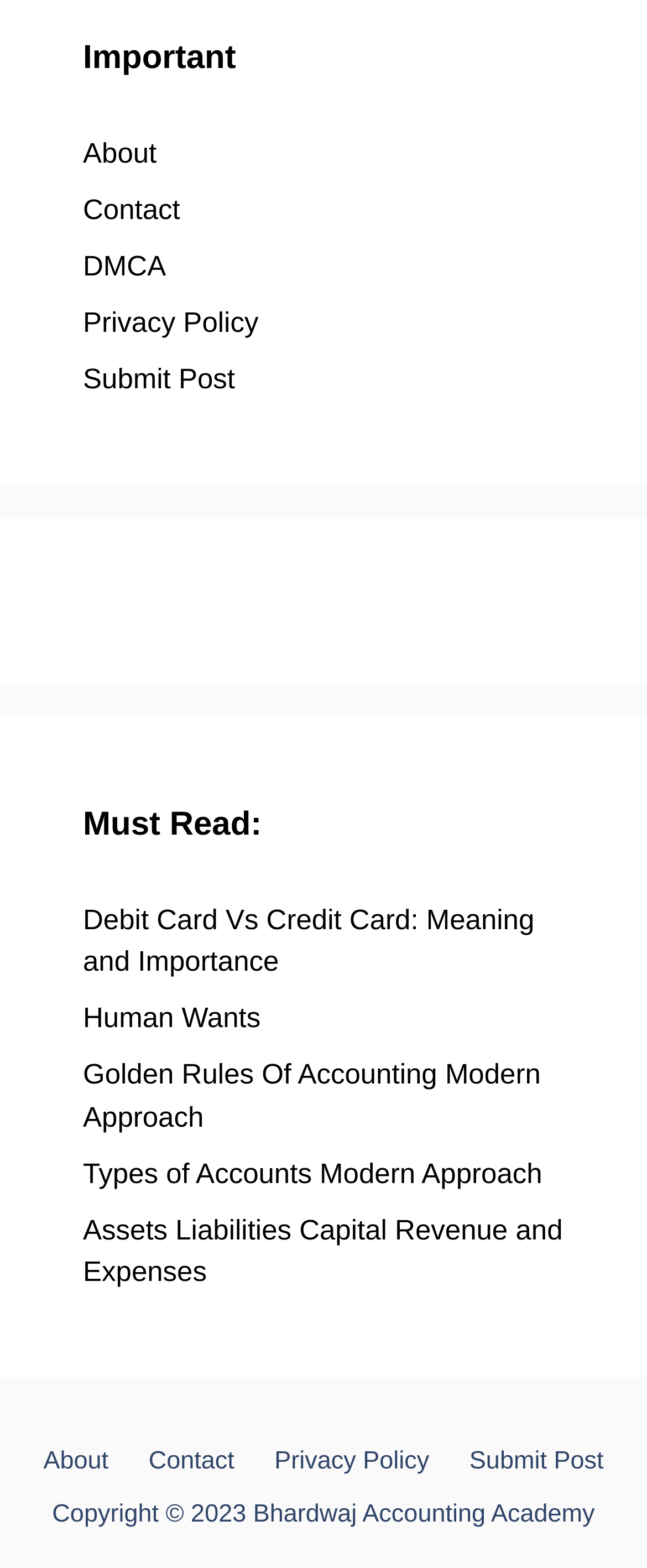Please identify the bounding box coordinates of where to click in order to follow the instruction: "read the article Debit Card Vs Credit Card: Meaning and Importance".

[0.128, 0.577, 0.826, 0.624]